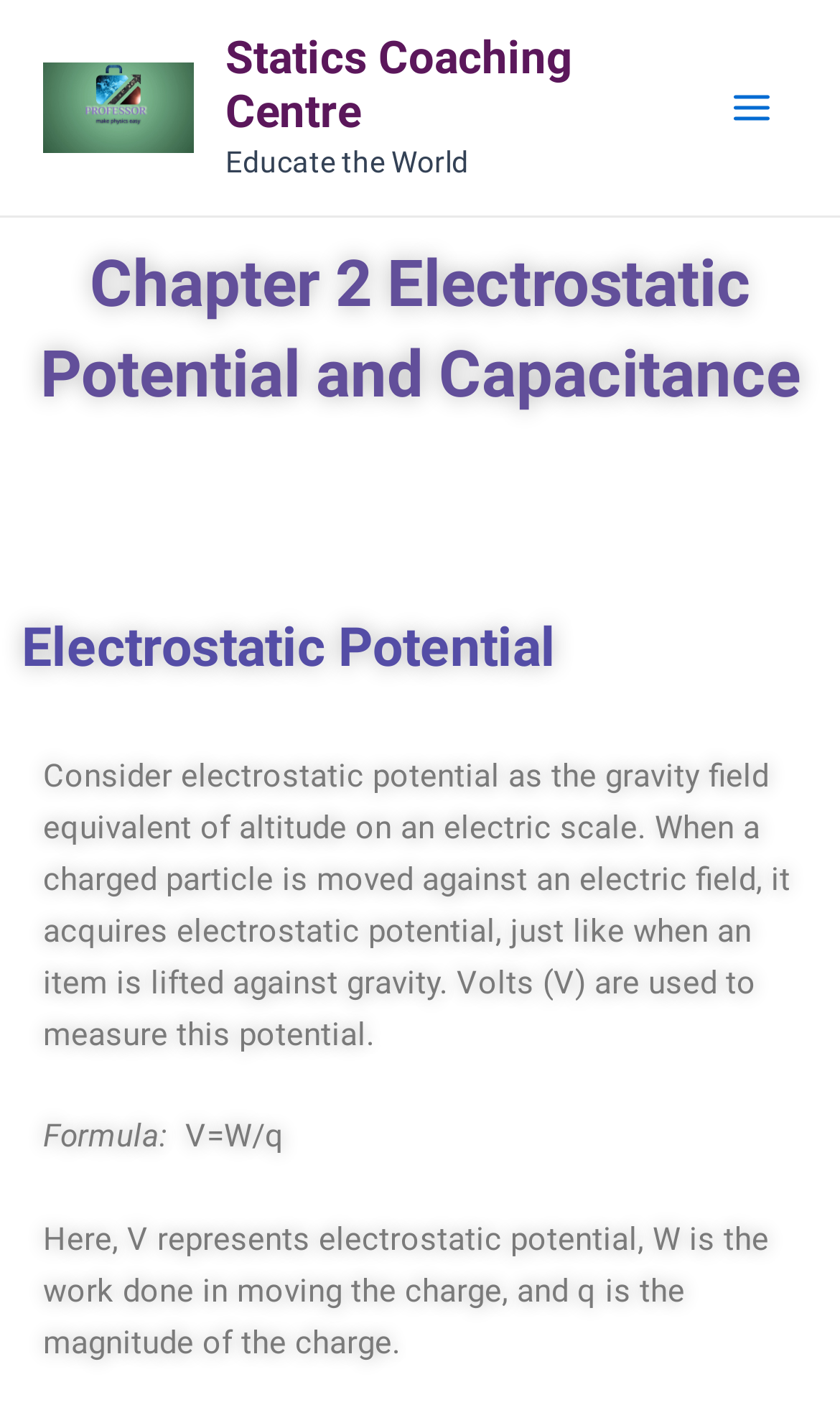What is the equivalent of altitude on an electric scale?
Respond to the question with a well-detailed and thorough answer.

According to the webpage, electrostatic potential is equivalent to altitude on an electric scale, just like how gravity affects objects on a physical scale.